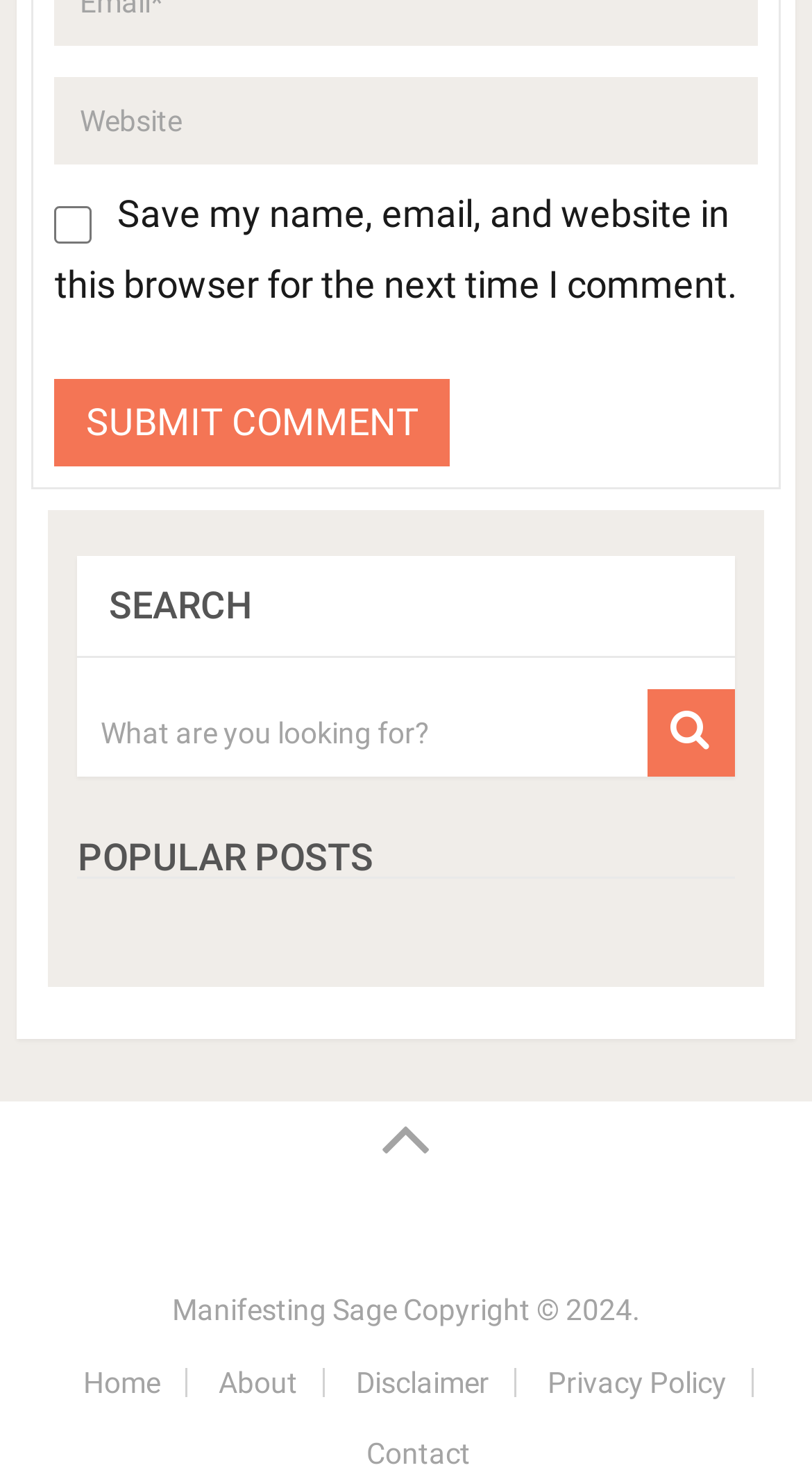Can you determine the bounding box coordinates of the area that needs to be clicked to fulfill the following instruction: "search for something"?

[0.096, 0.466, 0.904, 0.526]